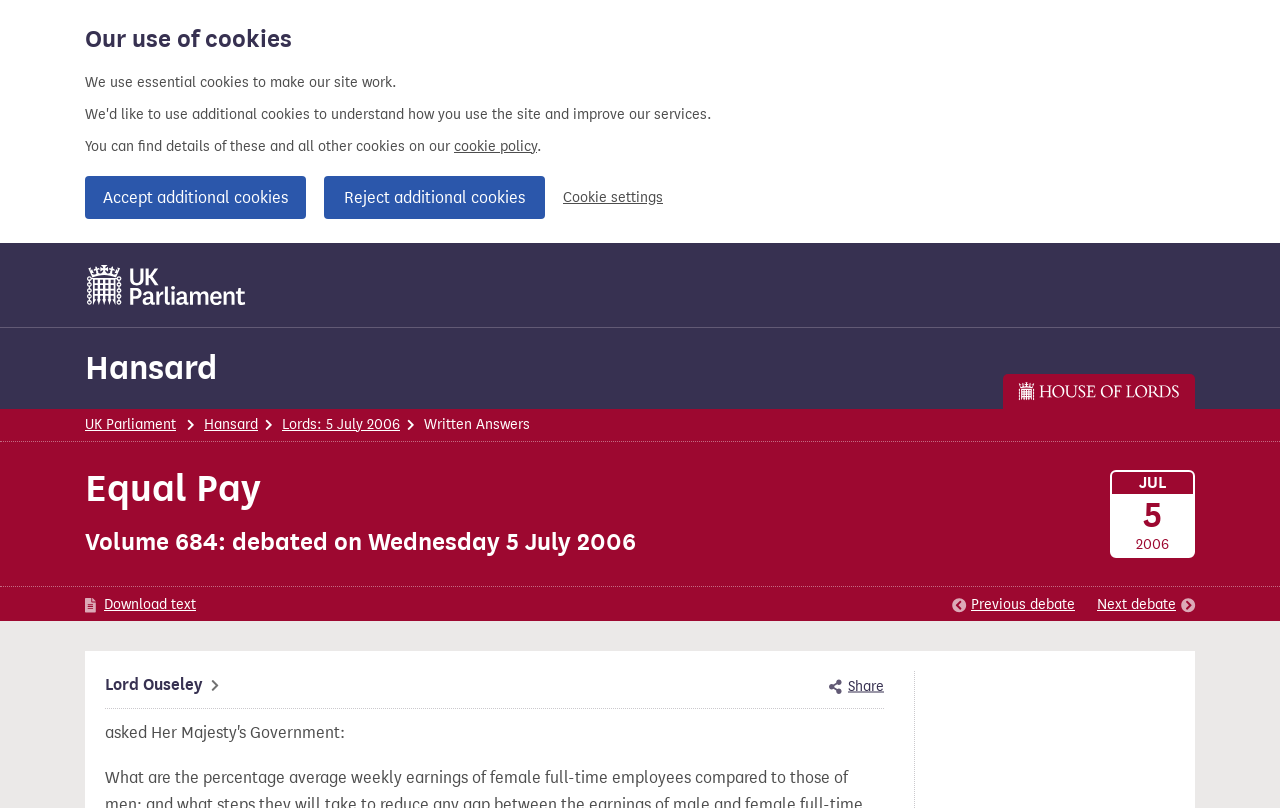What is the name of the house of parliament on this page?
Answer briefly with a single word or phrase based on the image.

House of Lords